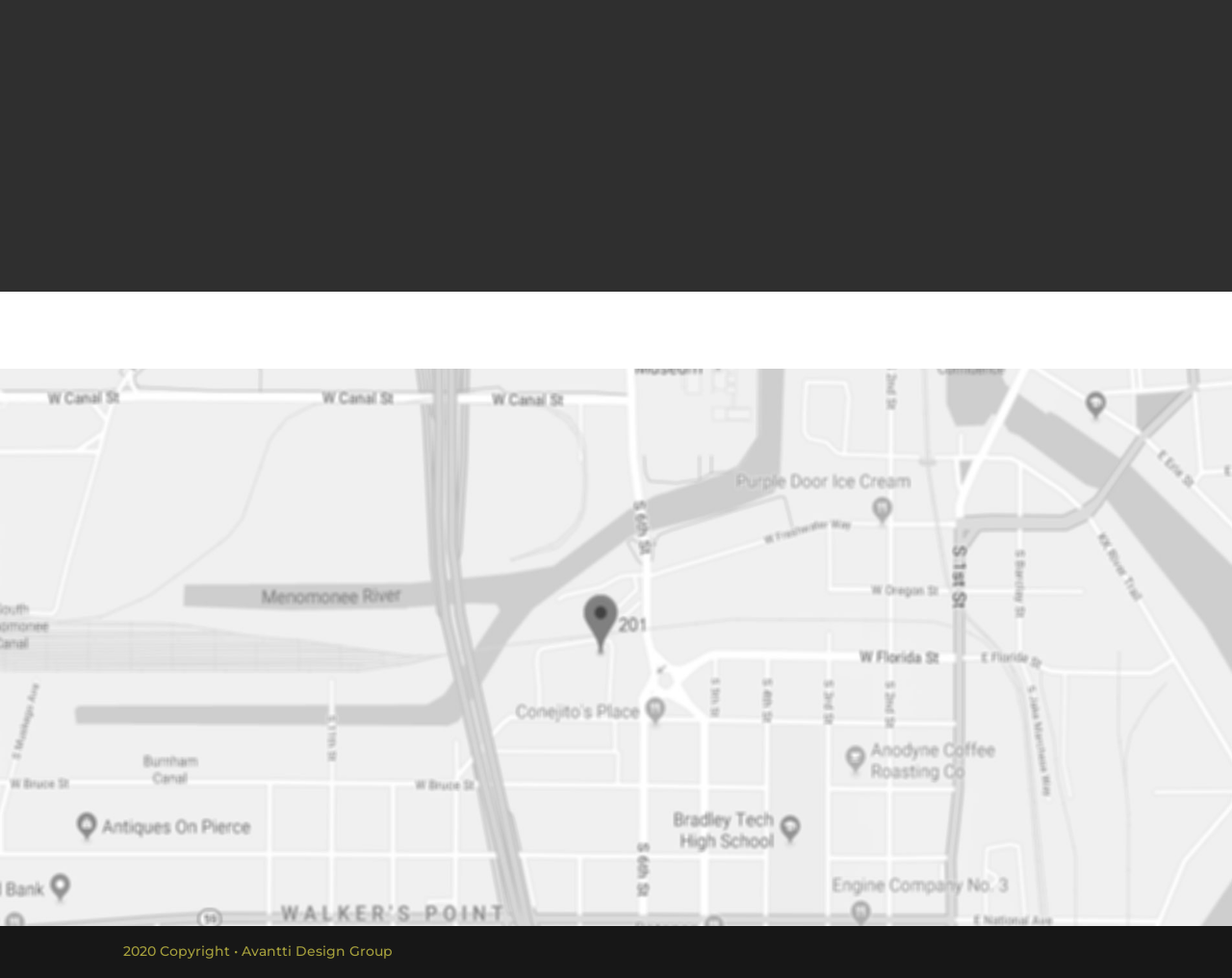Provide a one-word or brief phrase answer to the question:
How many textboxes are there on the page?

5